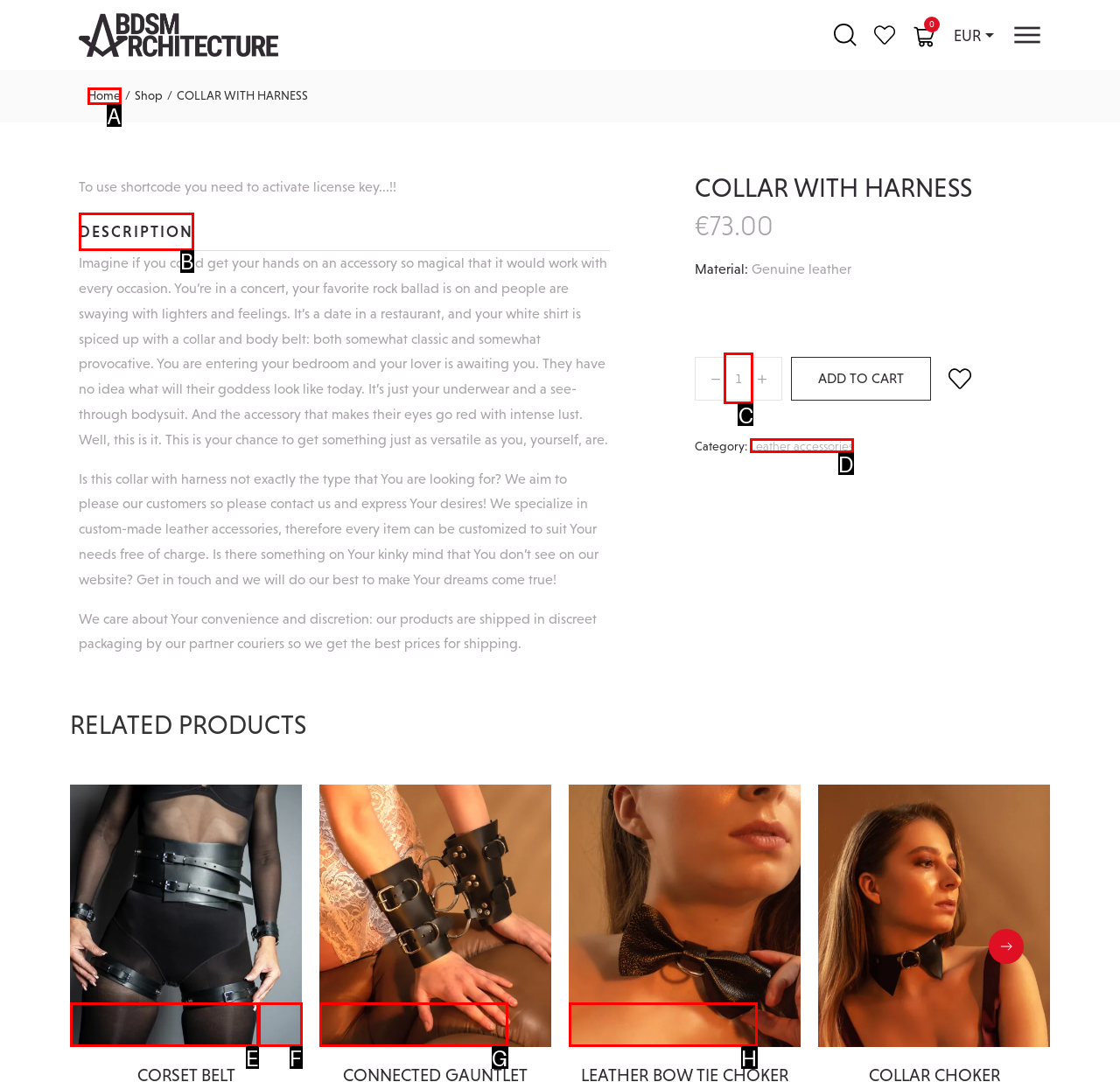Based on the description: Leather accessories, identify the matching HTML element. Reply with the letter of the correct option directly.

D